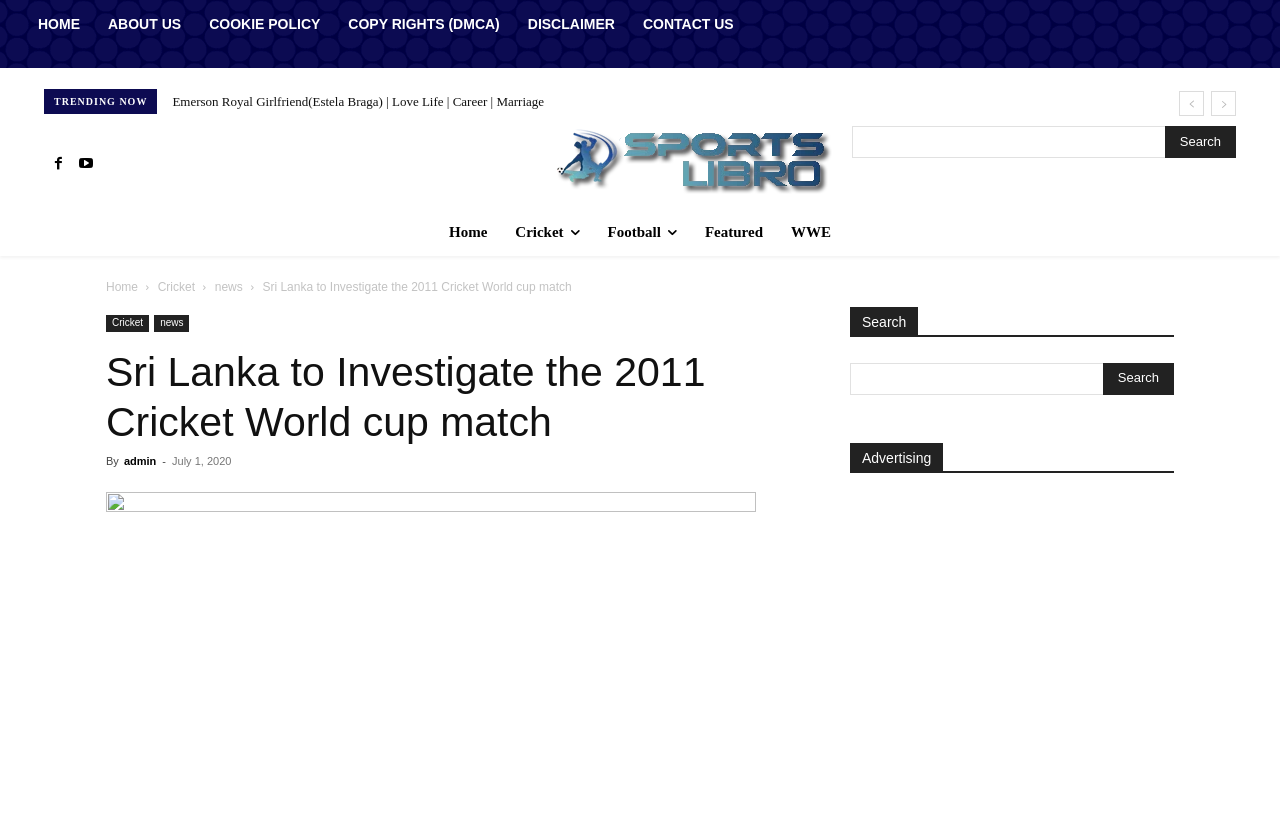Extract the bounding box coordinates for the described element: "Copy Rights (DMCA)". The coordinates should be represented as four float numbers between 0 and 1: [left, top, right, bottom].

[0.261, 0.0, 0.401, 0.059]